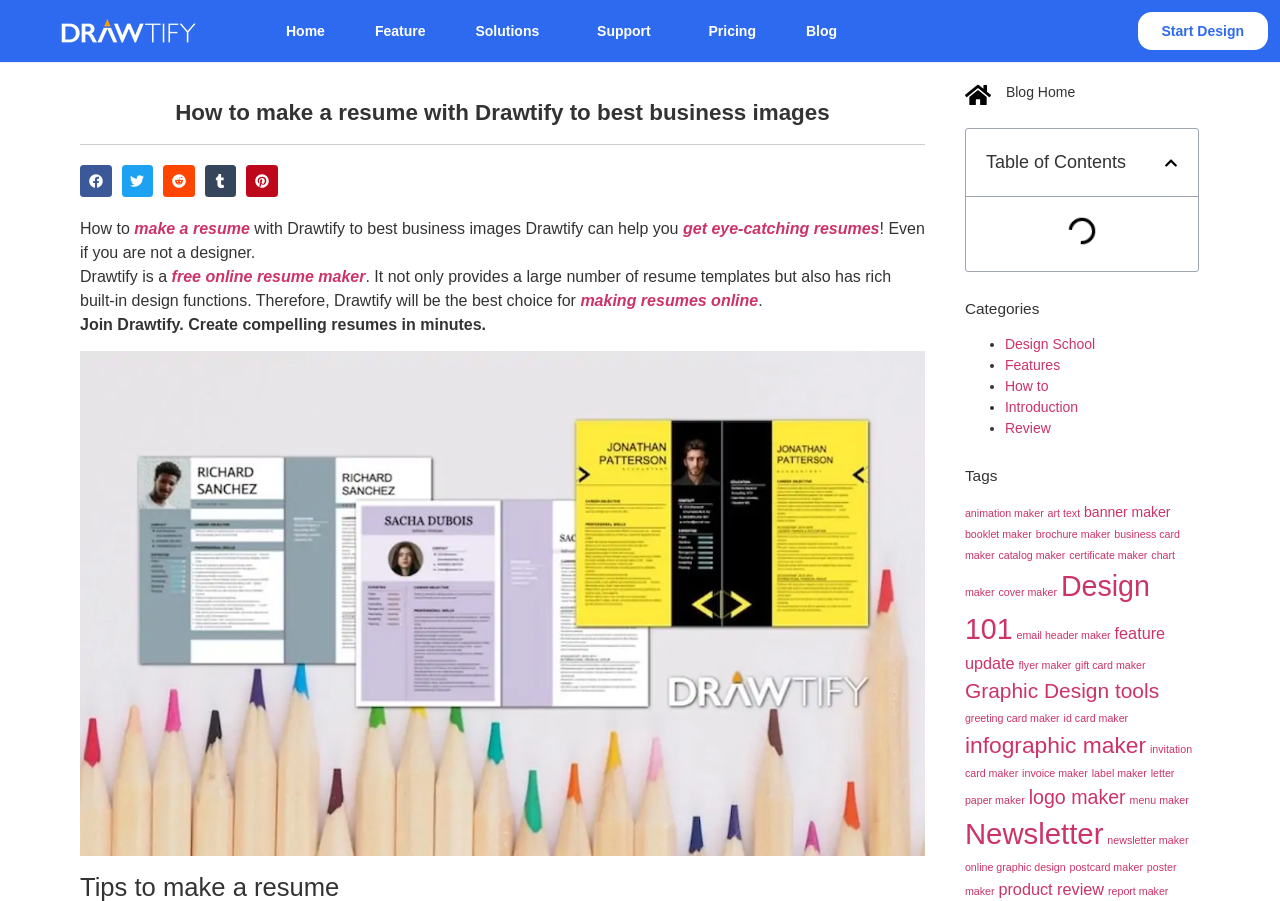Find the UI element described as: "Design 101" and predict its bounding box coordinates. Ensure the coordinates are four float numbers between 0 and 1, [left, top, right, bottom].

[0.754, 0.633, 0.898, 0.716]